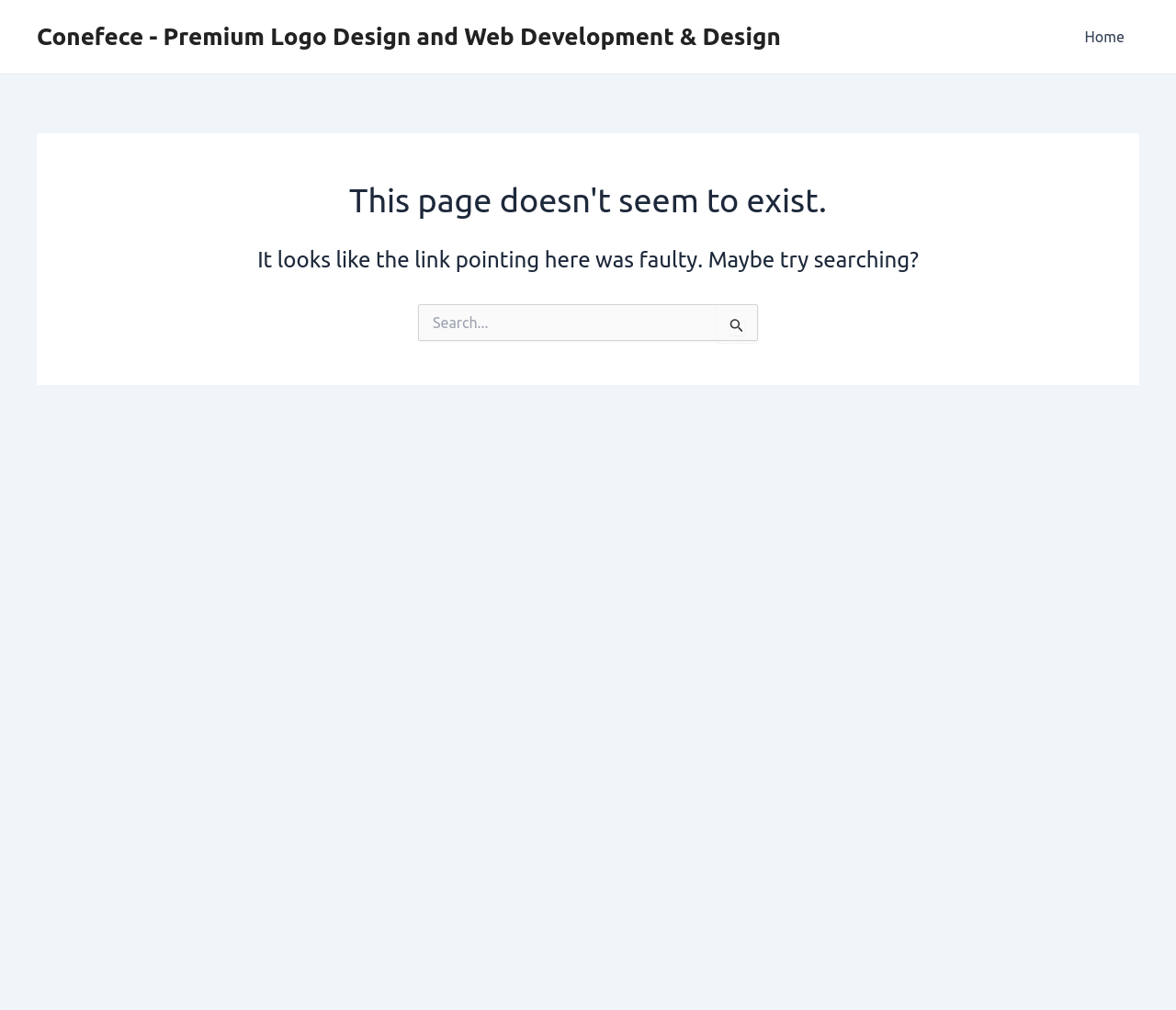Summarize the webpage comprehensively, mentioning all visible components.

The webpage is a 404 error page from Conefece, a premium logo design and web development company. At the top-left corner, there is a link to the company's homepage with the text "Conefece - Premium Logo Design and Web Development & Design". 

On the top-right side, there is a navigation menu labeled "Site Navigation" with a single link to the "Home" page. 

Below the navigation menu, there is a header section with a prominent heading that reads "This page doesn't seem to exist." This heading is centered on the page and takes up a significant portion of the top section. 

Directly below the first heading, there is another heading that says "It looks like the link pointing here was faulty. Maybe try searching?" This heading is also centered and is slightly smaller than the first one.

In the middle of the page, there is a search box with a label "Search for:" and a text input field. The search box is accompanied by two buttons: a "Search Submit" button with a small icon, and a "Search" button. The search box and buttons are aligned horizontally and are centered on the page.

Overall, the page has a simple and clean layout, with a clear message indicating that the requested page was not found, and providing a search function to help users find what they are looking for.